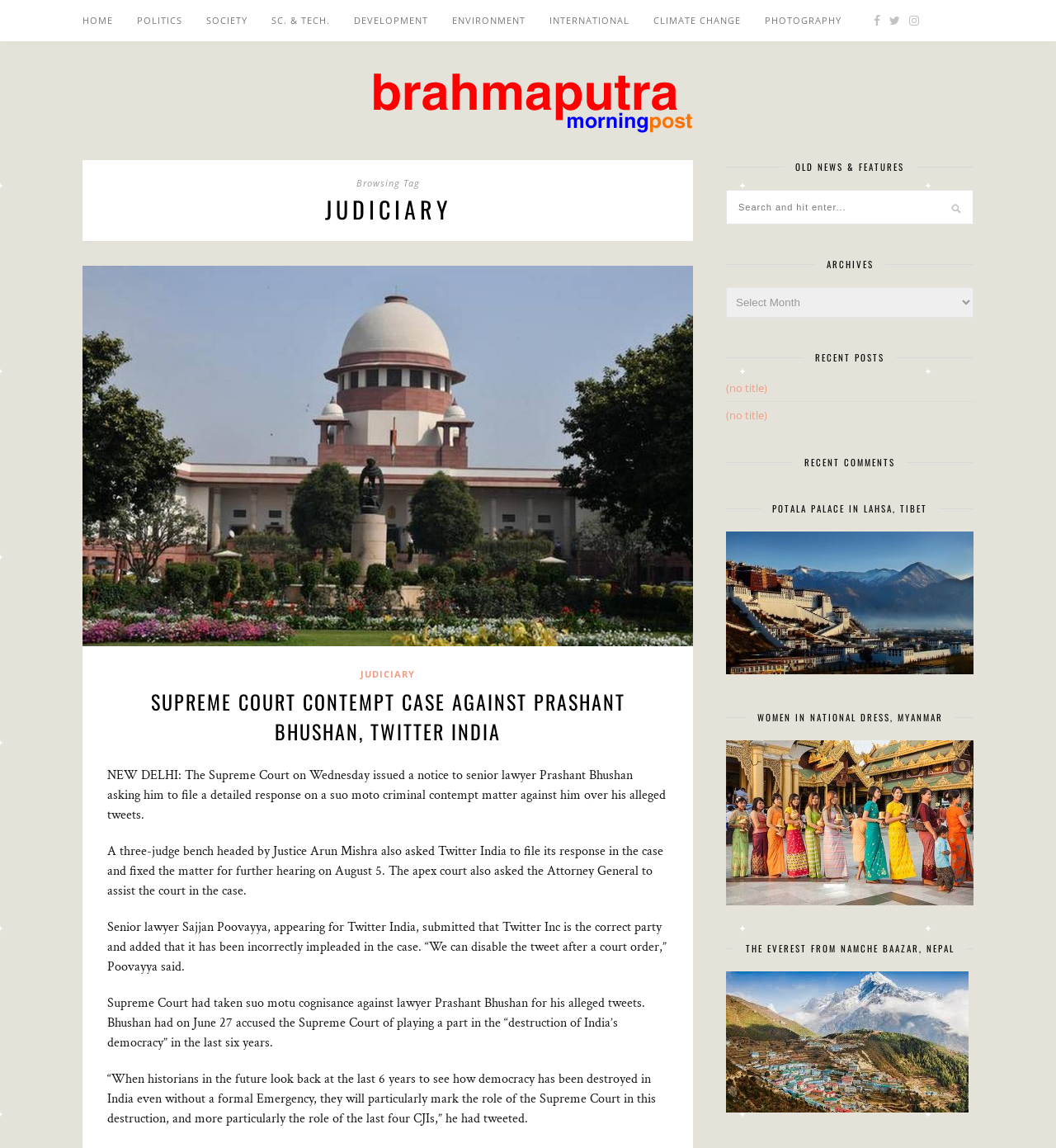What is the purpose of the search box?
Please respond to the question with a detailed and thorough explanation.

The purpose of the search box can be found in the textbox element with the placeholder text 'Search and hit enter...' which is located below the 'OLD NEWS & FEATURES' heading.